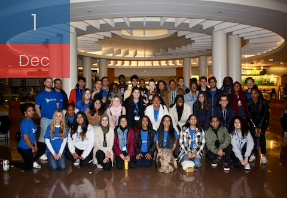Provide a thorough description of what you see in the image.

This image captures a lively group photo from the 2018 Project Nur Leadership Conference. Set in a well-lit, spacious venue, the attendees, dressed in coordinated blue shirts, showcase a diverse group of young leaders. They gather in a semi-circle around a central figure, smiling and posing happily. The modern architecture of the venue, characterized by rounded ceilings and bright lighting, creates an inviting atmosphere. In the upper left corner, there’s a bold date displayed: "1 Dec," indicating the event's timing. This gathering highlights unity and collaboration among participants dedicated to community engagement and leadership development.